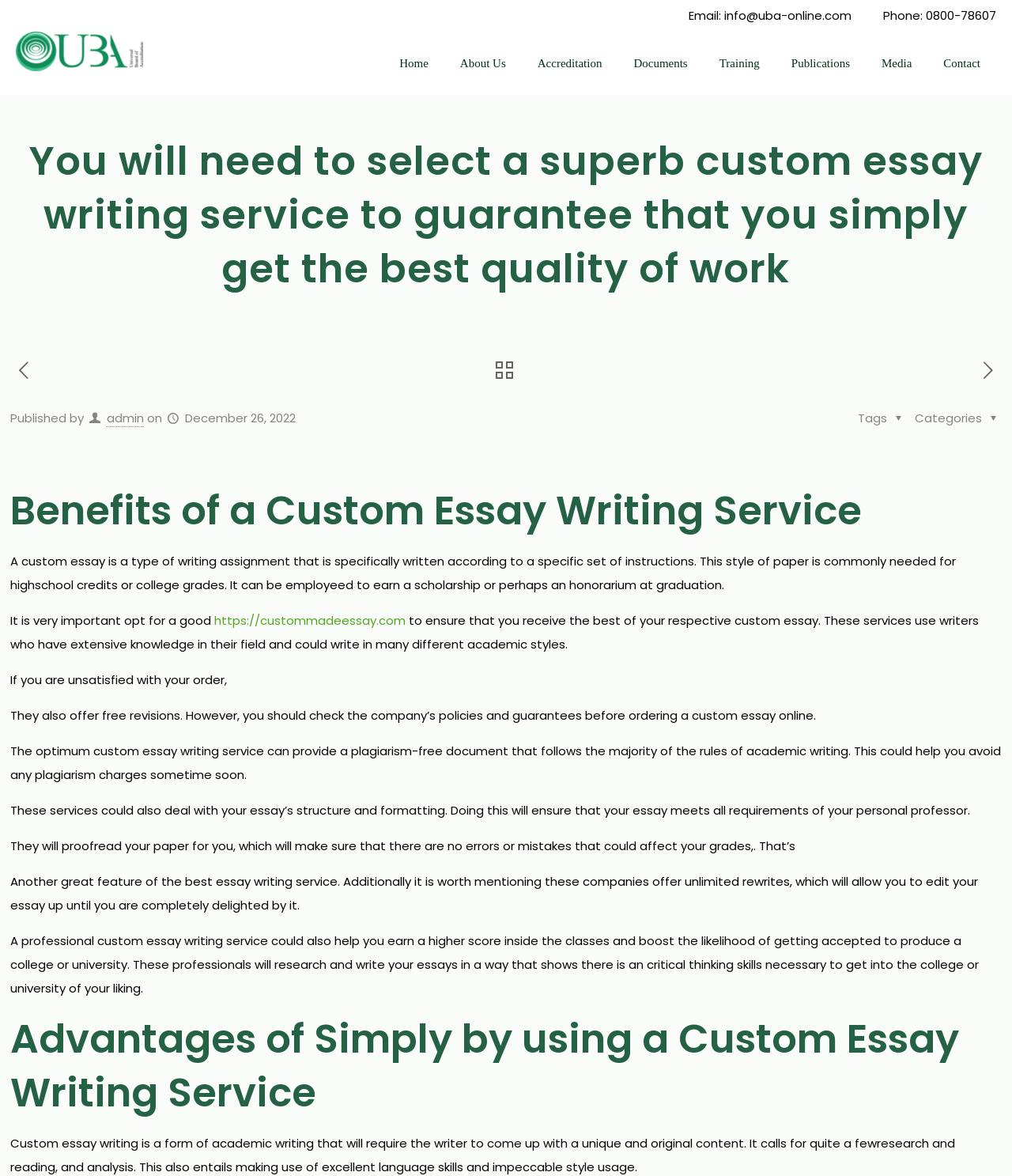Could you find the bounding box coordinates of the clickable area to complete this instruction: "Click the 'UBA' link"?

[0.016, 0.05, 0.141, 0.064]